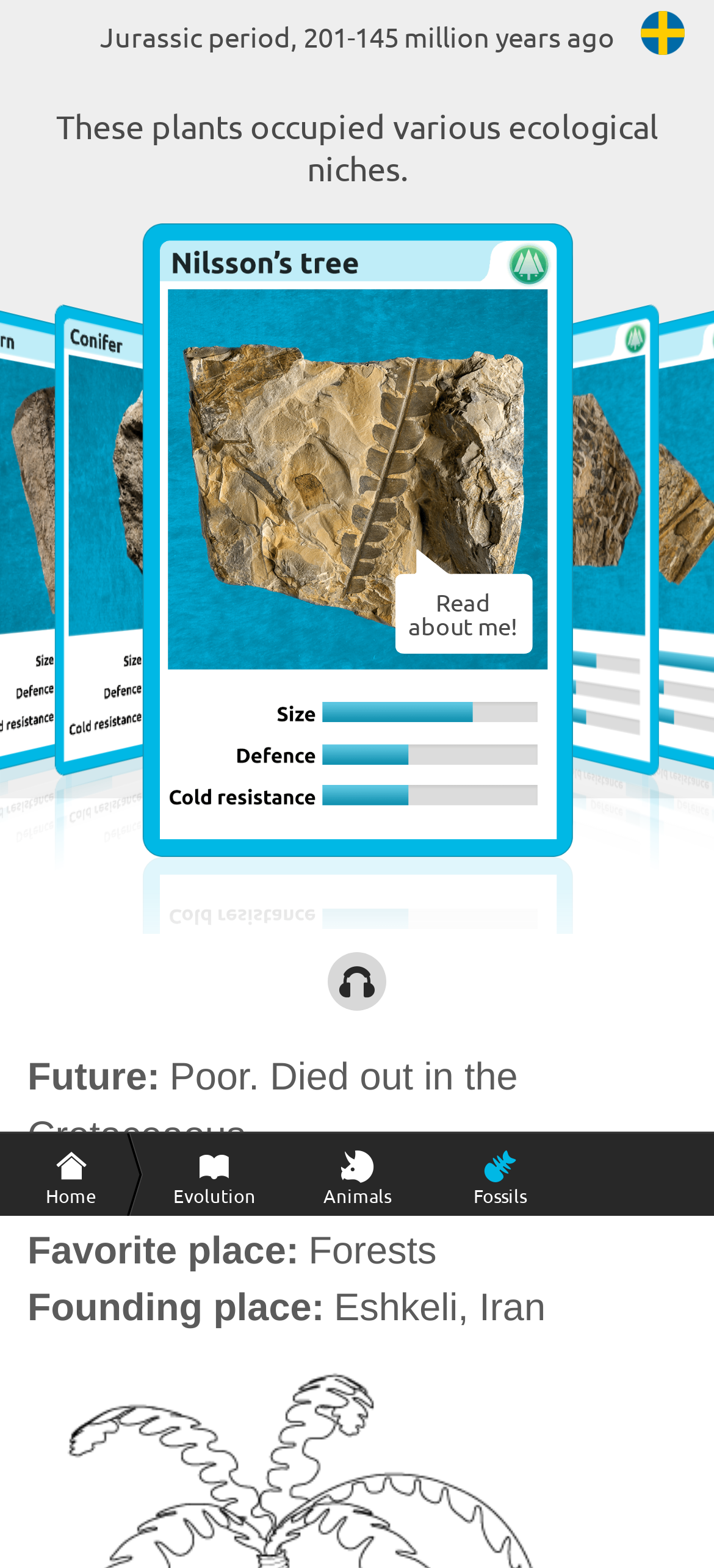Respond with a single word or short phrase to the following question: 
What is the favorite place of the subject?

Forests